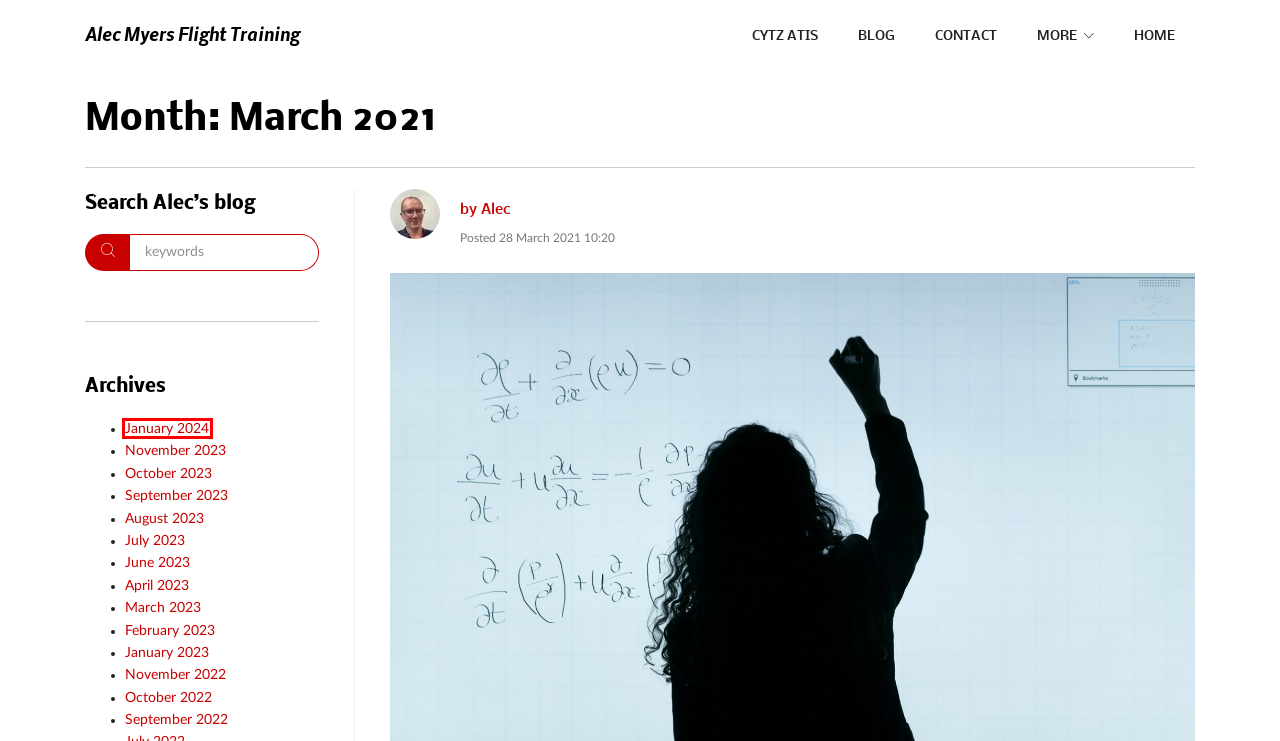Look at the given screenshot of a webpage with a red rectangle bounding box around a UI element. Pick the description that best matches the new webpage after clicking the element highlighted. The descriptions are:
A. April » 2023 » Alec's Website
B. October » 2023 » Alec's Website
C. August » 2023 » Alec's Website
D. January » 2023 » Alec's Website
E. October » 2022 » Alec's Website
F. July » 2023 » Alec's Website
G. January » 2024 » Alec's Website
H. November » 2022 » Alec's Website

G